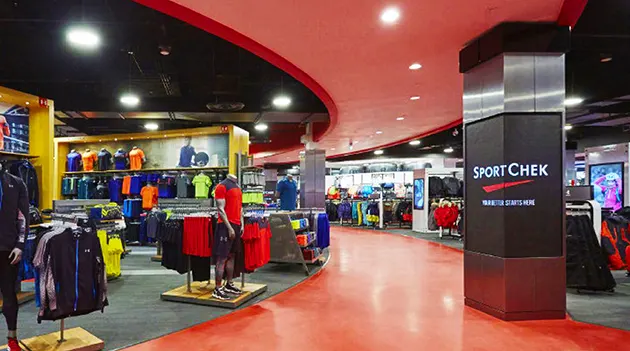What is the brand name displayed on the illuminated sign?
Please look at the screenshot and answer in one word or a short phrase.

SPORT CHEK